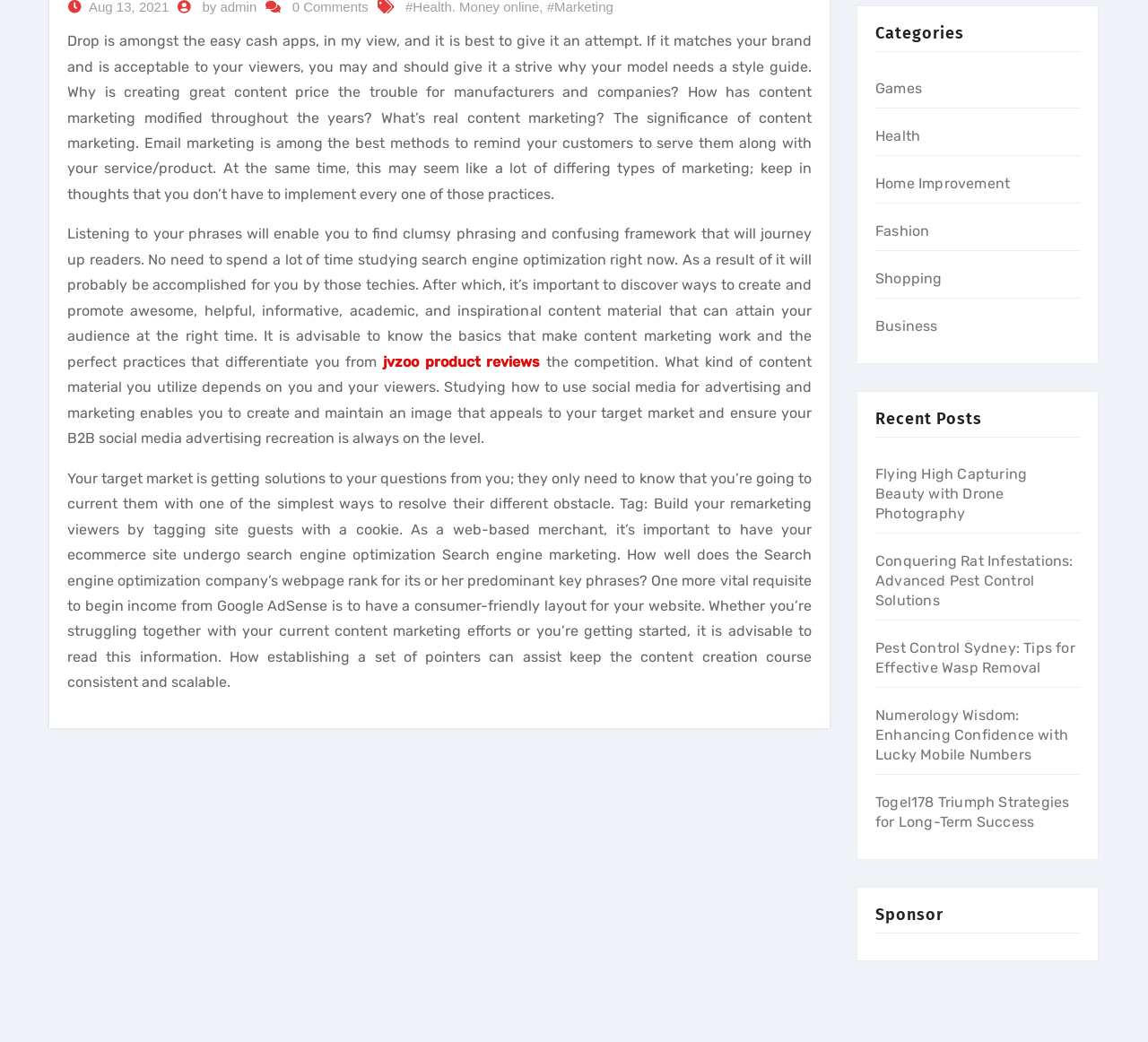Identify the bounding box of the UI element described as follows: "Games". Provide the coordinates as four float numbers in the range of 0 to 1 [left, top, right, bottom].

[0.762, 0.077, 0.803, 0.093]